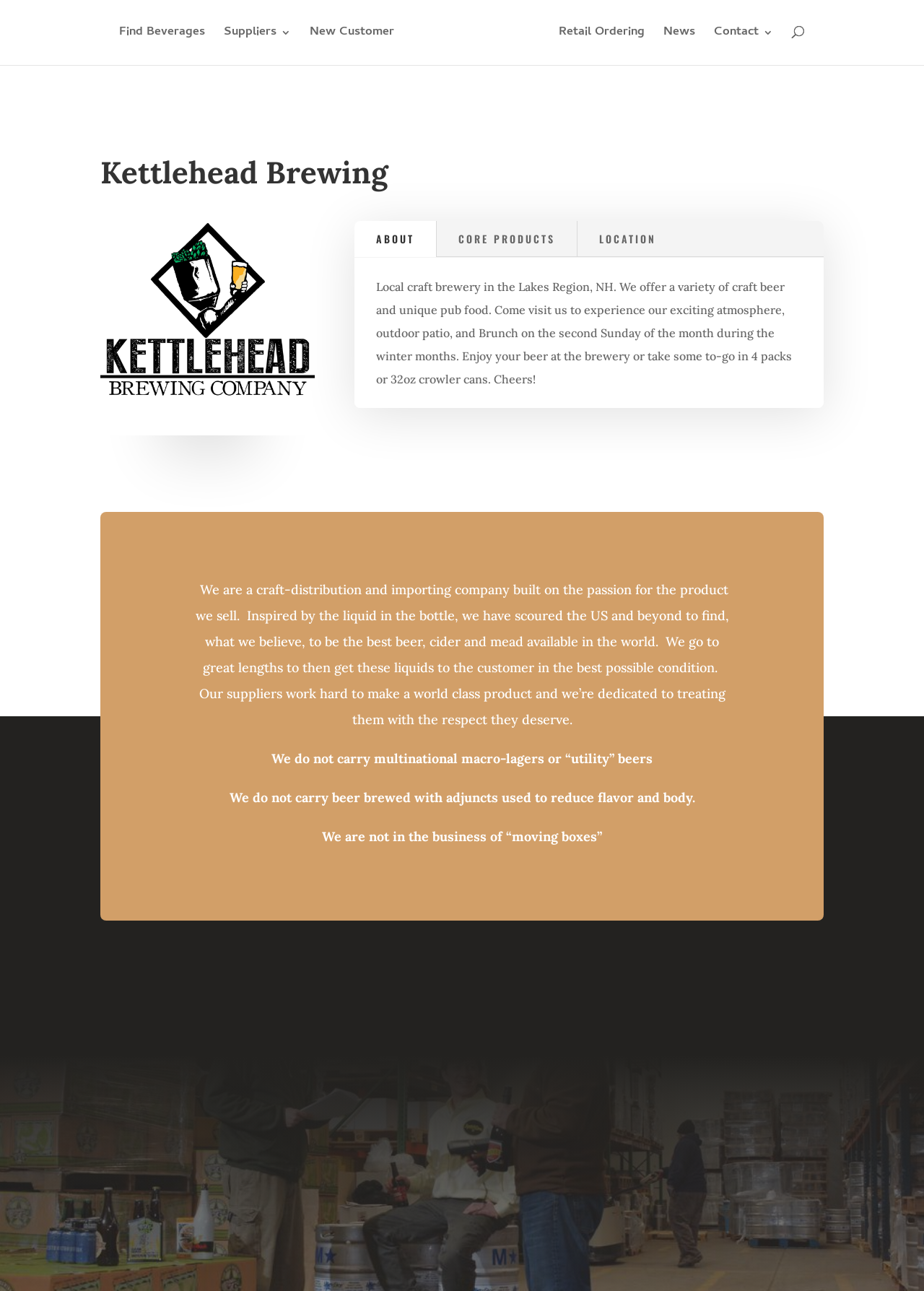Please specify the bounding box coordinates of the region to click in order to perform the following instruction: "Create a new customer account".

[0.335, 0.021, 0.426, 0.05]